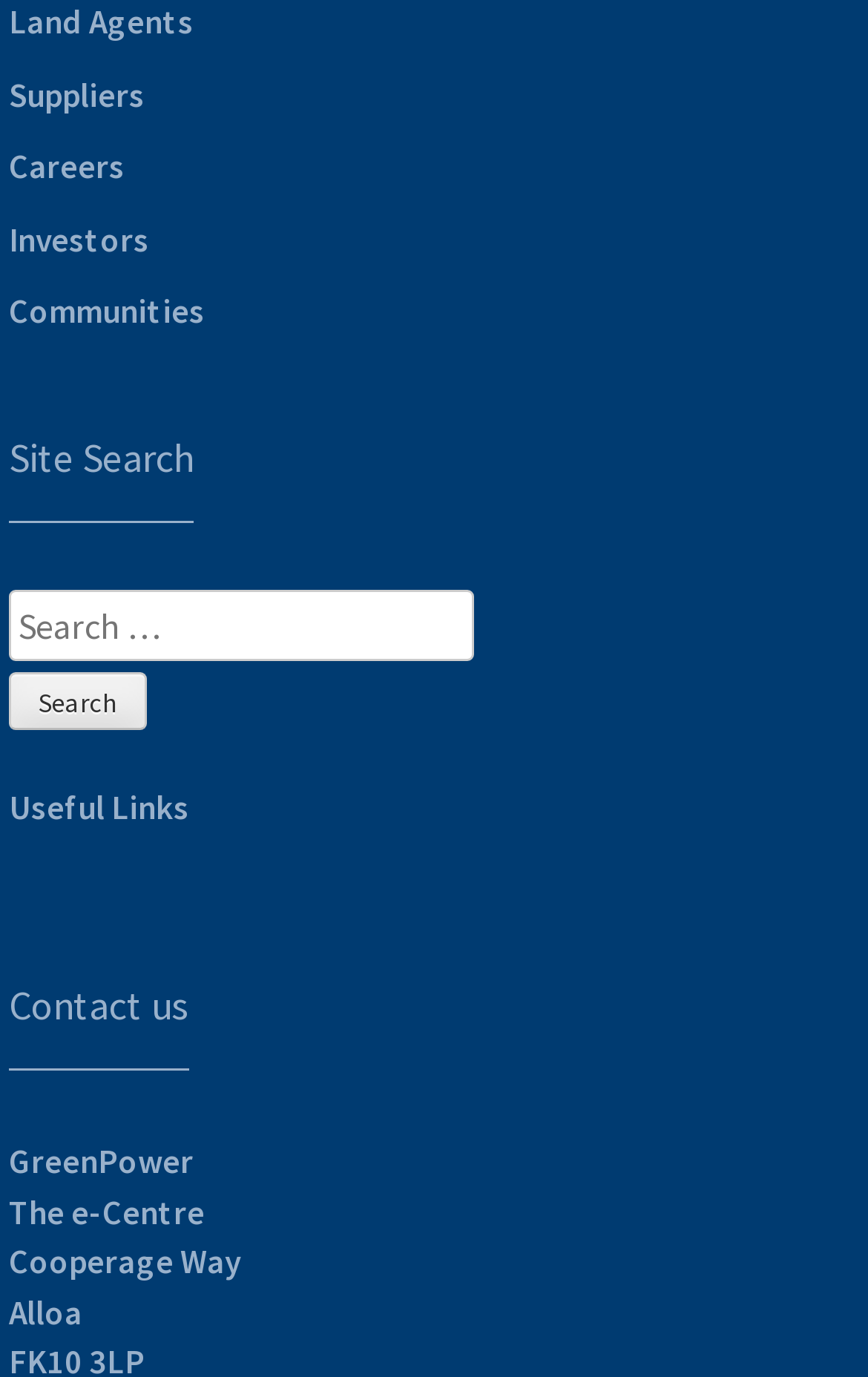What is the address of GreenPower?
From the details in the image, provide a complete and detailed answer to the question.

At the bottom of the webpage, I can see the contact information for GreenPower, which includes the address: The e-Centre, Cooperage Way, Alloa.